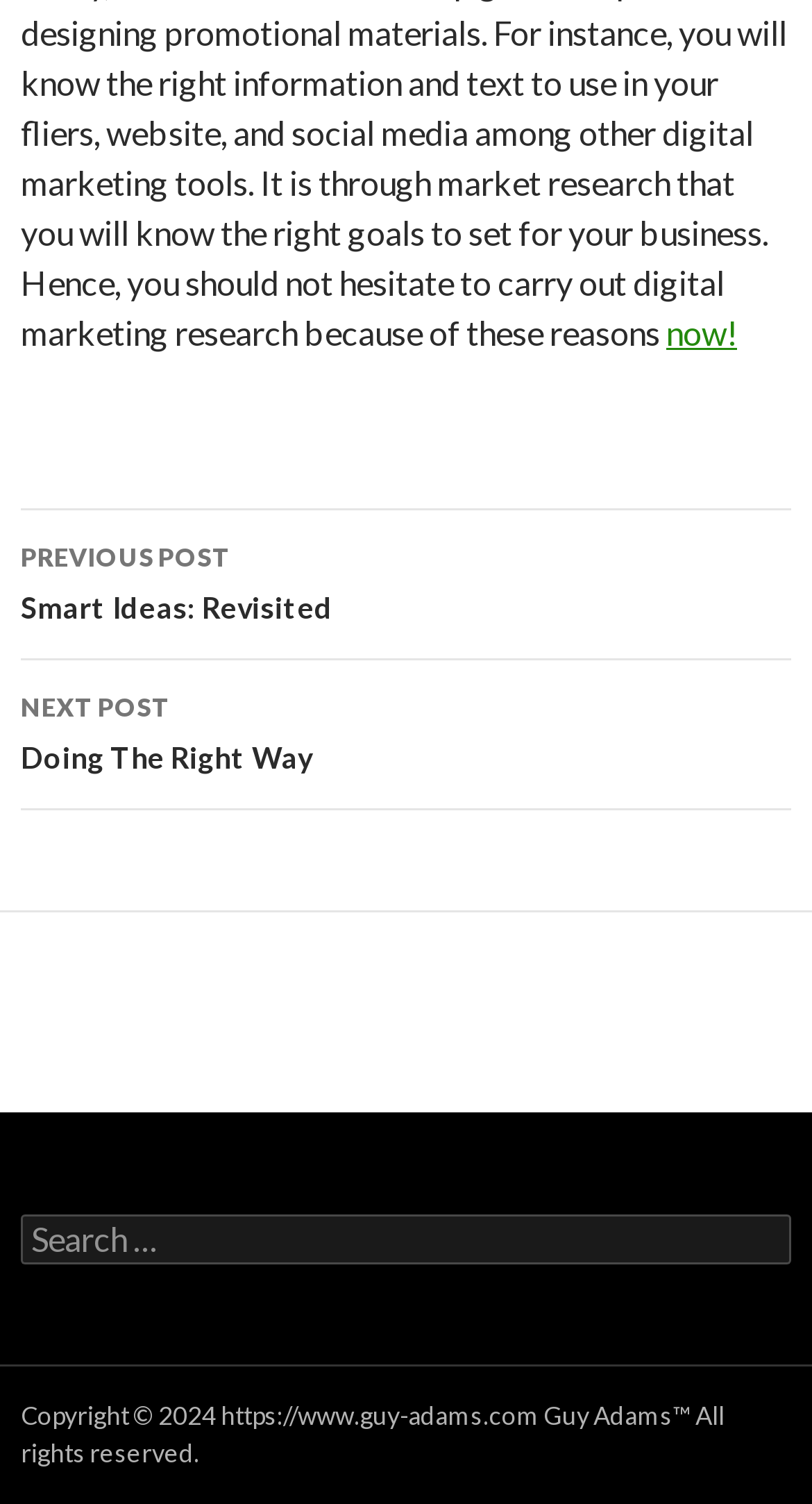What is the purpose of the search box?
Please provide a comprehensive answer based on the information in the image.

The search box is located at the top of the webpage, and it has a label 'Search for:' next to it. This suggests that the purpose of the search box is to allow users to search for specific content within the website.